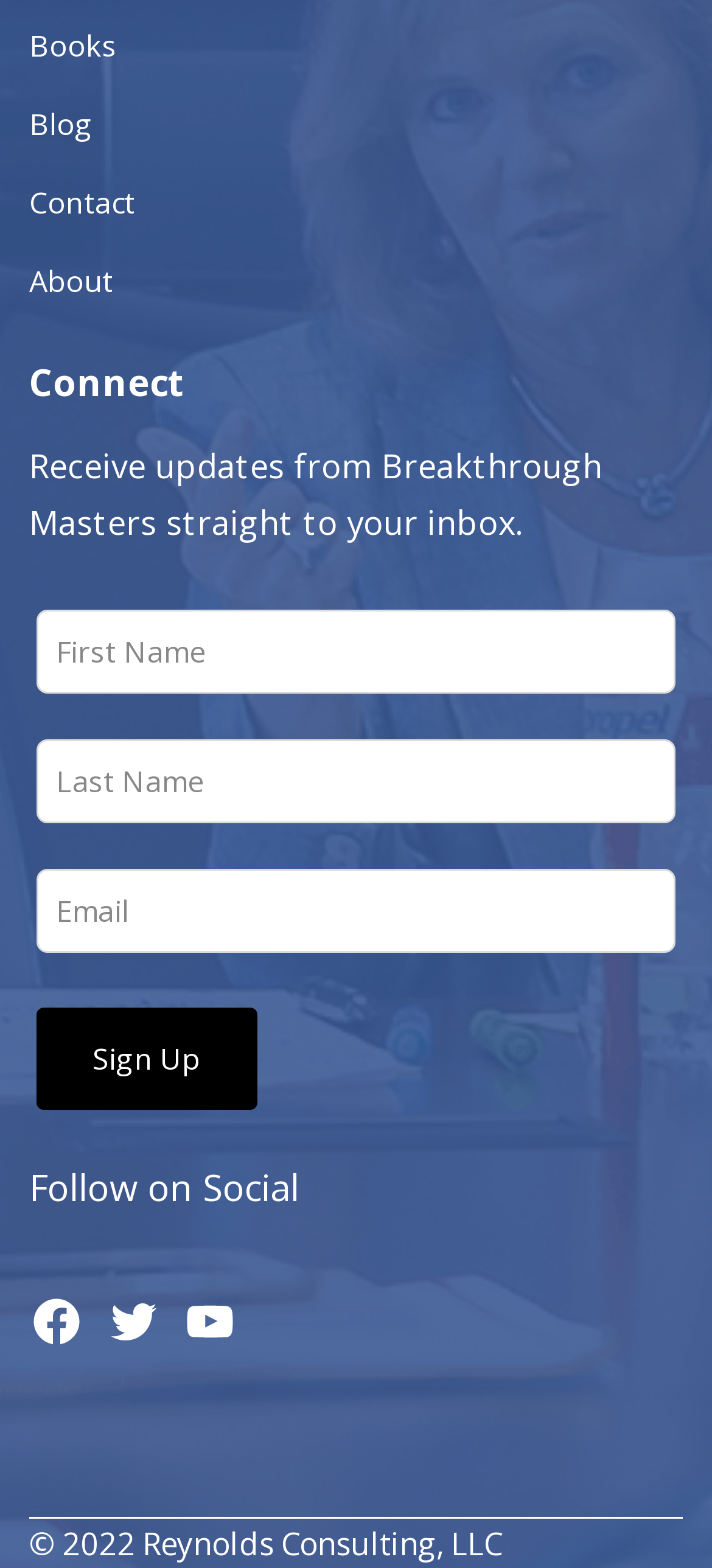Refer to the screenshot and answer the following question in detail:
How many text fields are required in the sign-up form?

I examined the sign-up form and found that none of the text fields, including 'First Name', 'Last Name', and 'Email', are marked as required.